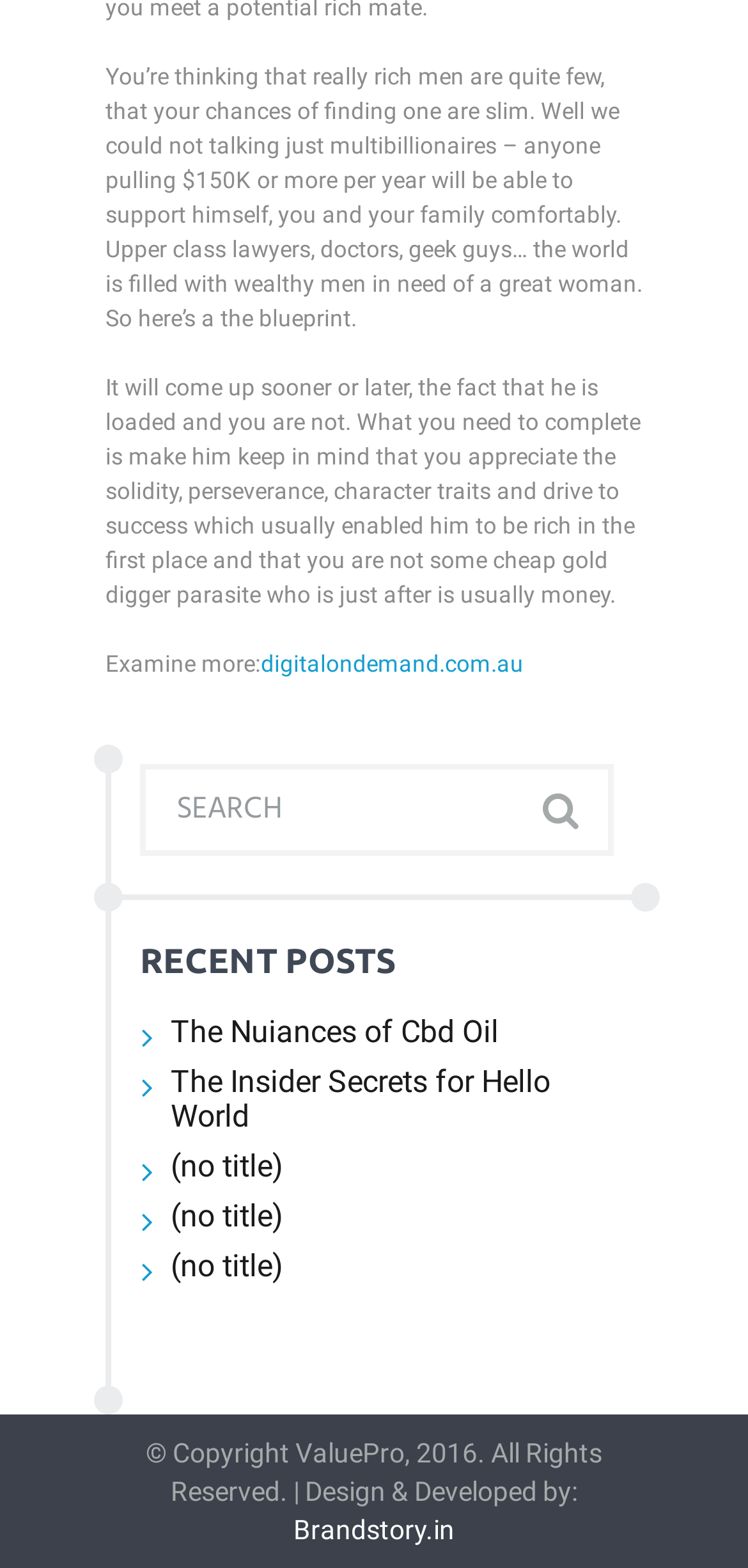Locate the bounding box coordinates of the clickable area needed to fulfill the instruction: "Read more about digitalondemand".

[0.349, 0.414, 0.7, 0.434]